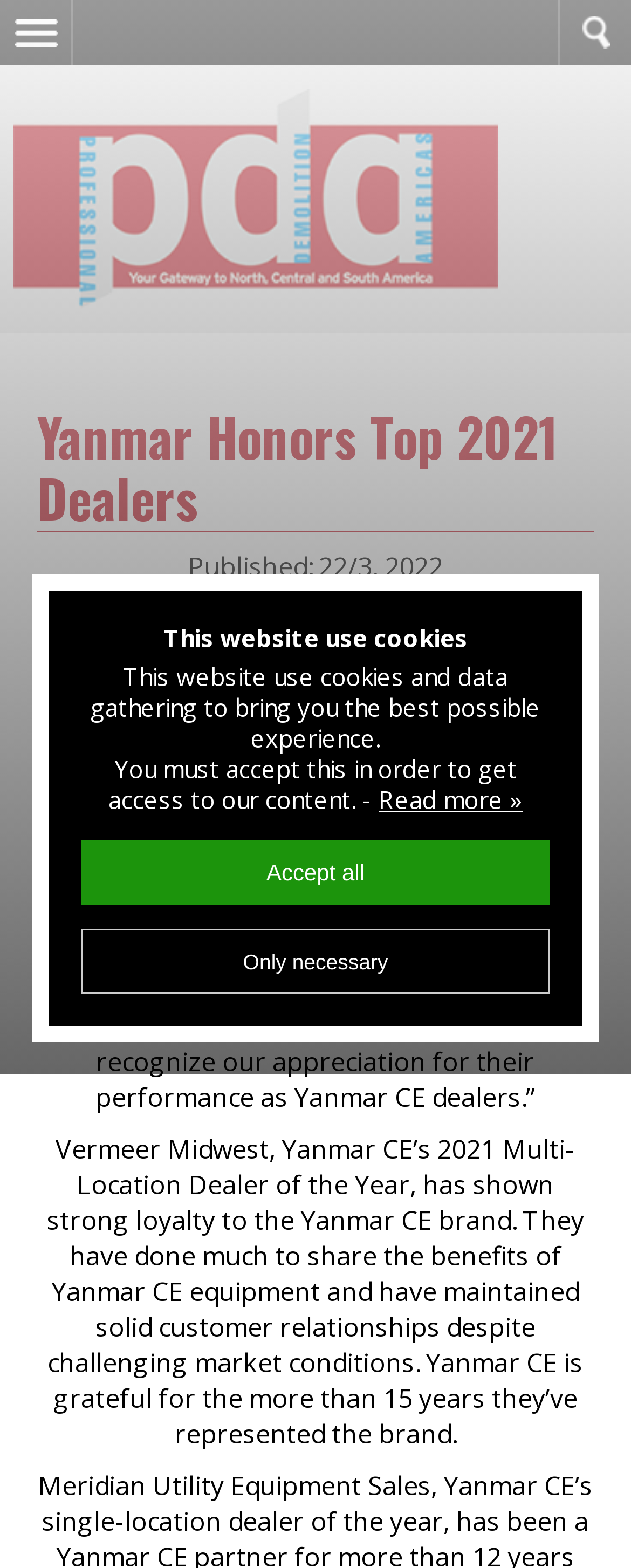Find the headline of the webpage and generate its text content.

Yanmar Honors Top 2021 Dealers